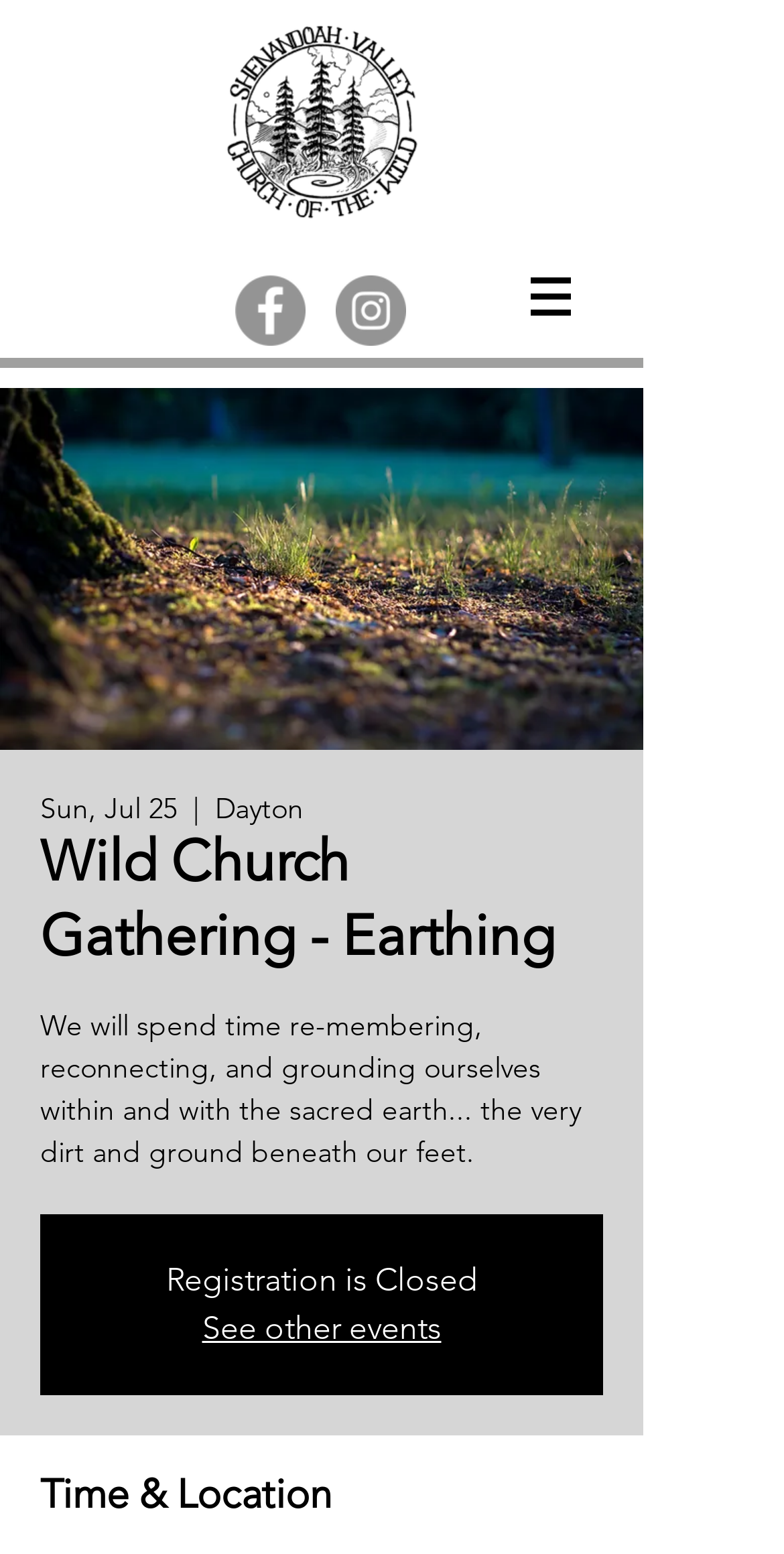Extract the main title from the webpage.

Wild Church Gathering - Earthing